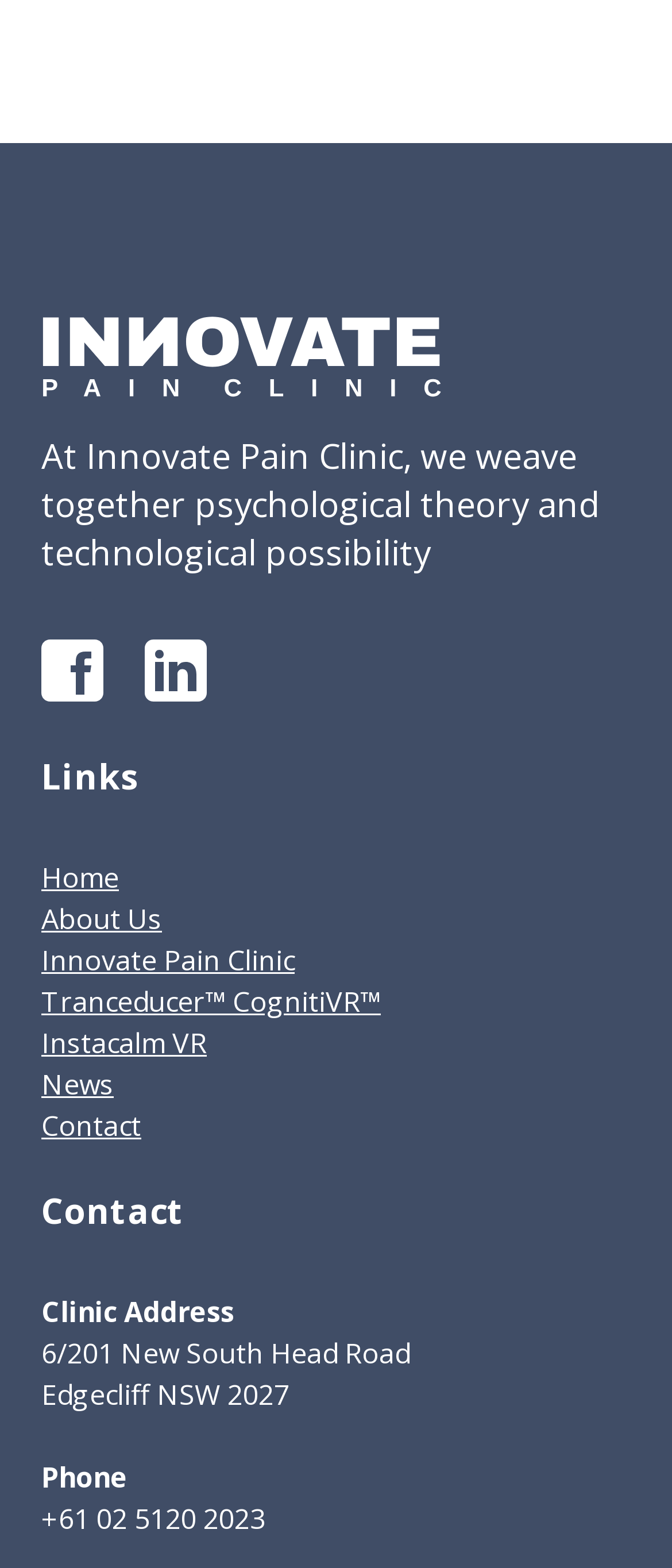Highlight the bounding box coordinates of the region I should click on to meet the following instruction: "Go to the Home page".

[0.062, 0.546, 0.938, 0.573]